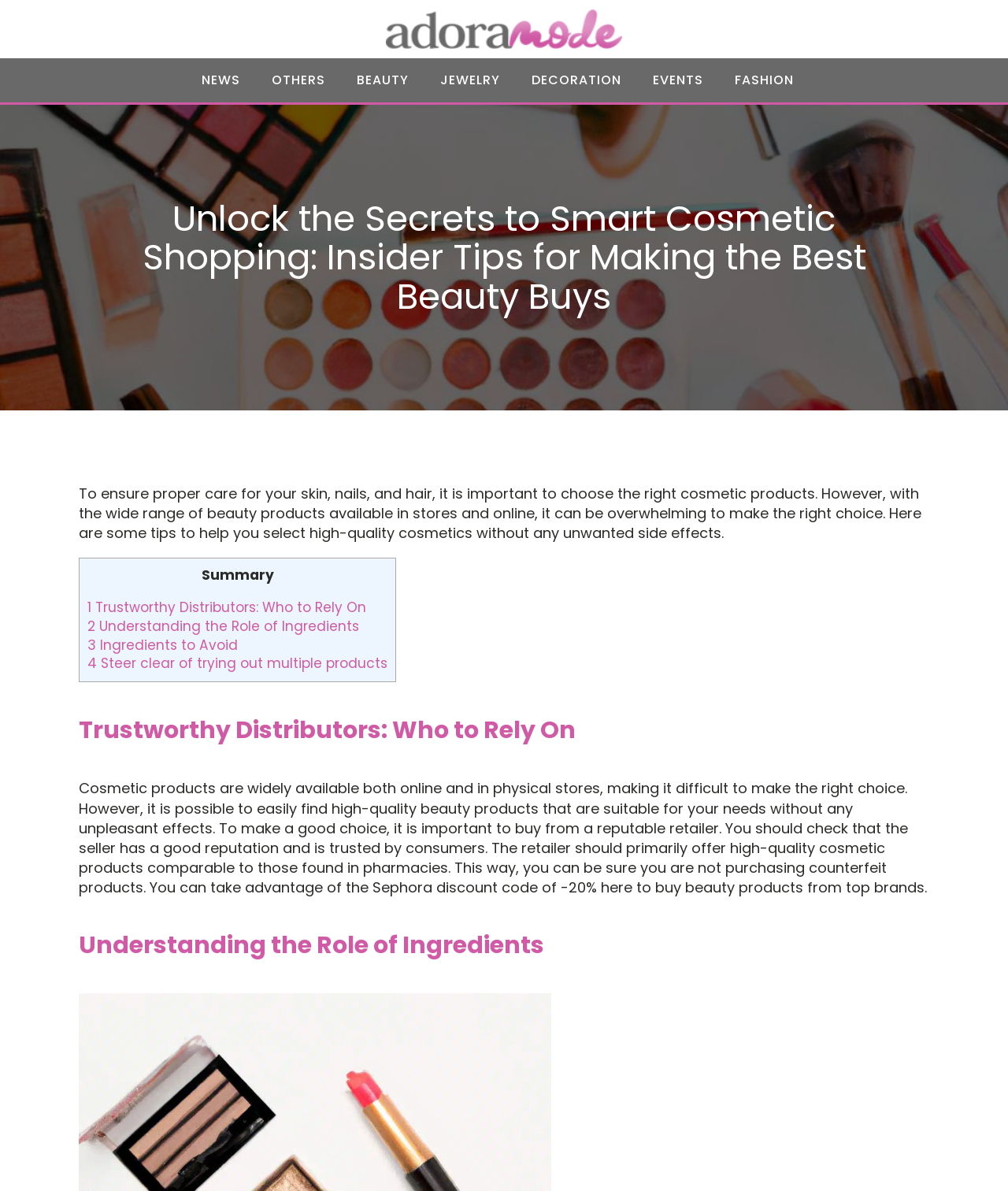Please determine the bounding box coordinates for the element that should be clicked to follow these instructions: "Learn about Understanding the Role of Ingredients".

[0.078, 0.78, 0.922, 0.808]